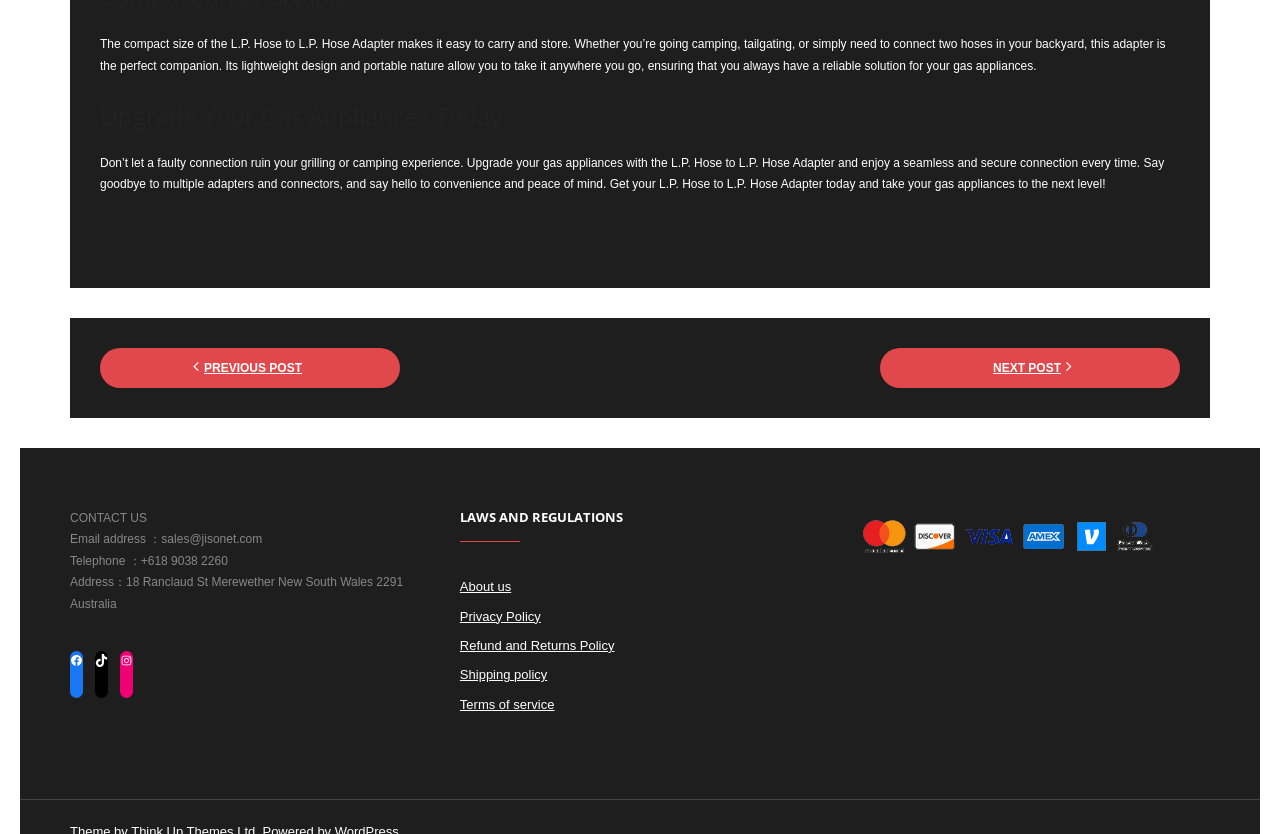Determine the bounding box coordinates of the UI element that matches the following description: "Add to cart". The coordinates should be four float numbers between 0 and 1 in the format [left, top, right, bottom].

None